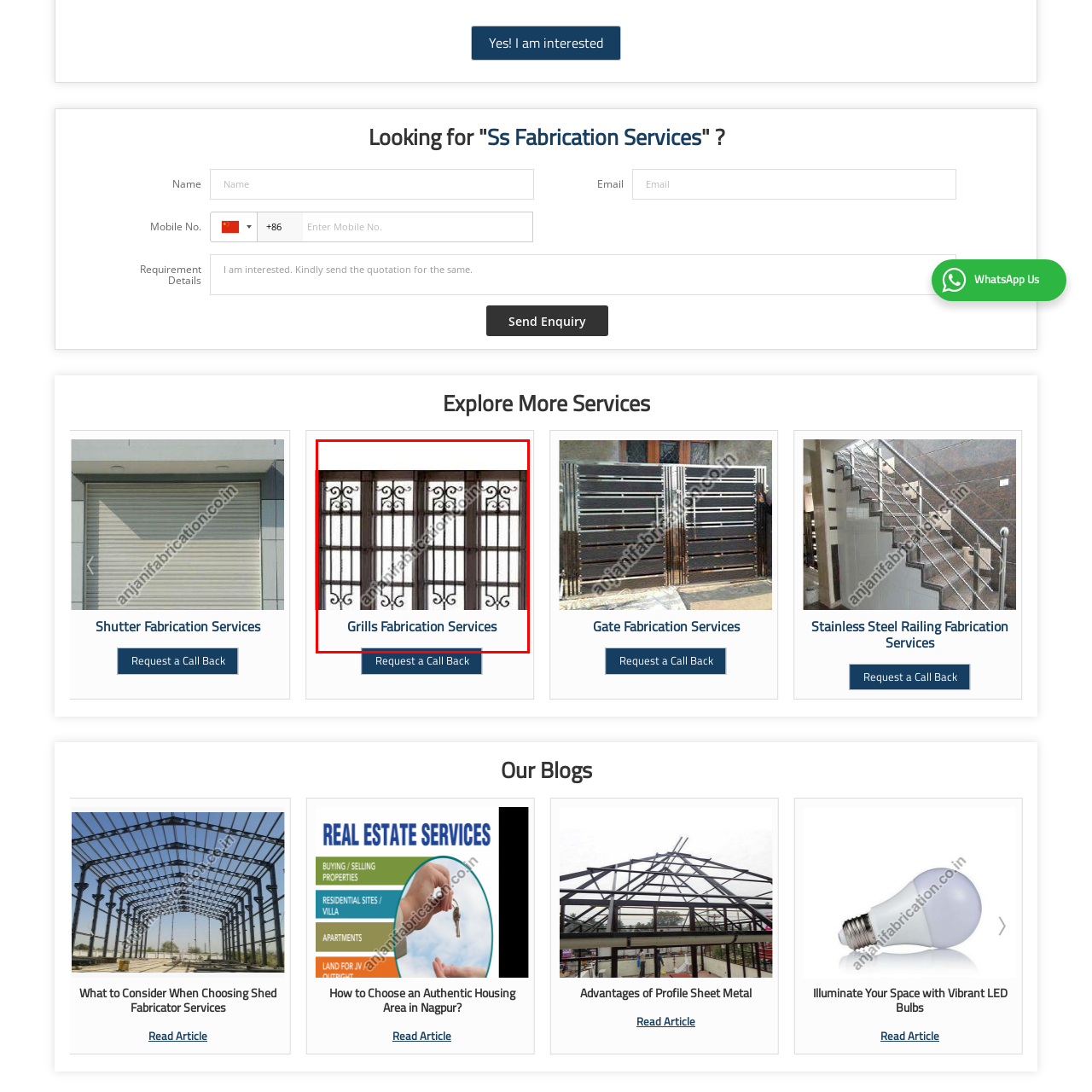Thoroughly describe the content of the image found within the red border.

The image showcases elegant grills fabricated as part of the Grills Fabrication Services offered by the company. The grills display intricate designs, featuring curved patterns that enhance both aesthetic appeal and security. Positioned prominently below the design is the label "Grills Fabrication Services," indicating the specific service provided. This offering caters to those seeking decorative yet functional grill solutions for various settings, blending craftsmanship with style.